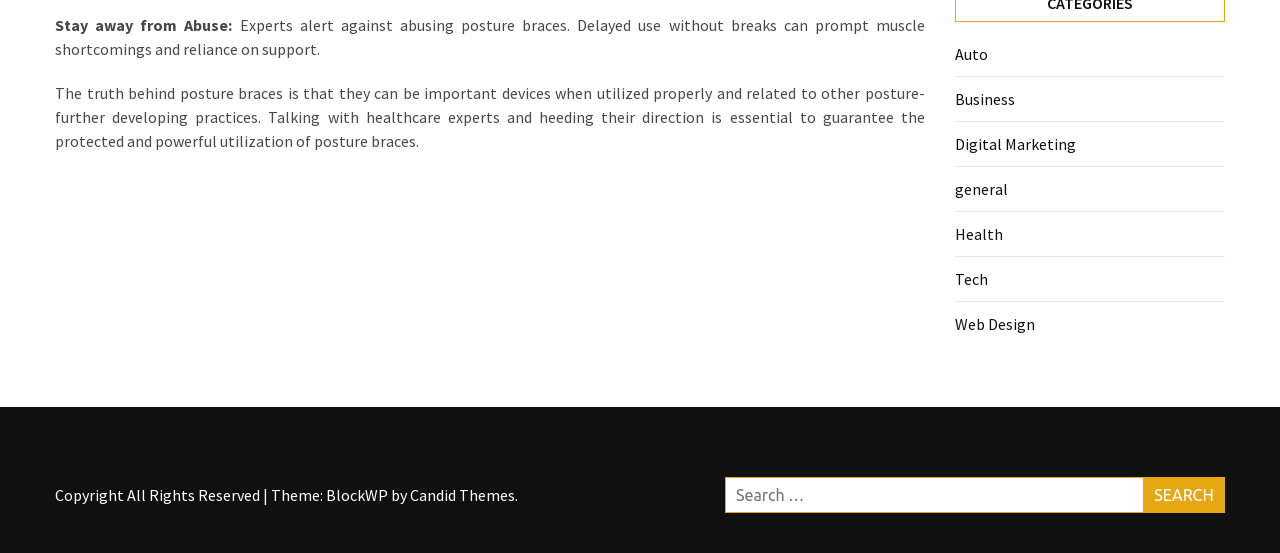What is the warning about posture braces?
Based on the image, provide your answer in one word or phrase.

Abuse can cause muscle shortcomings